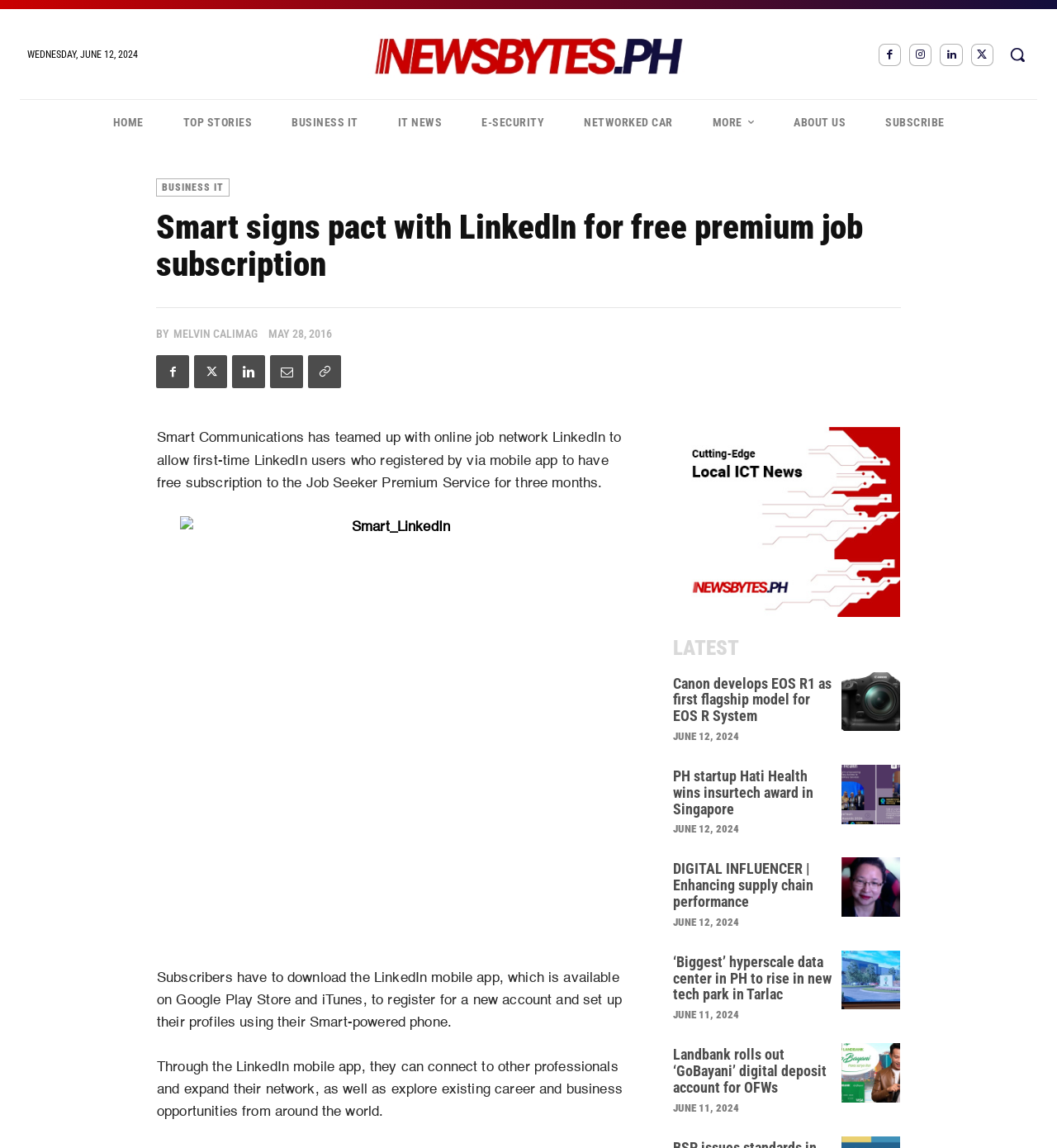What is the name of the image displayed next to the main article?
Refer to the image and respond with a one-word or short-phrase answer.

Smart_LinkedIn